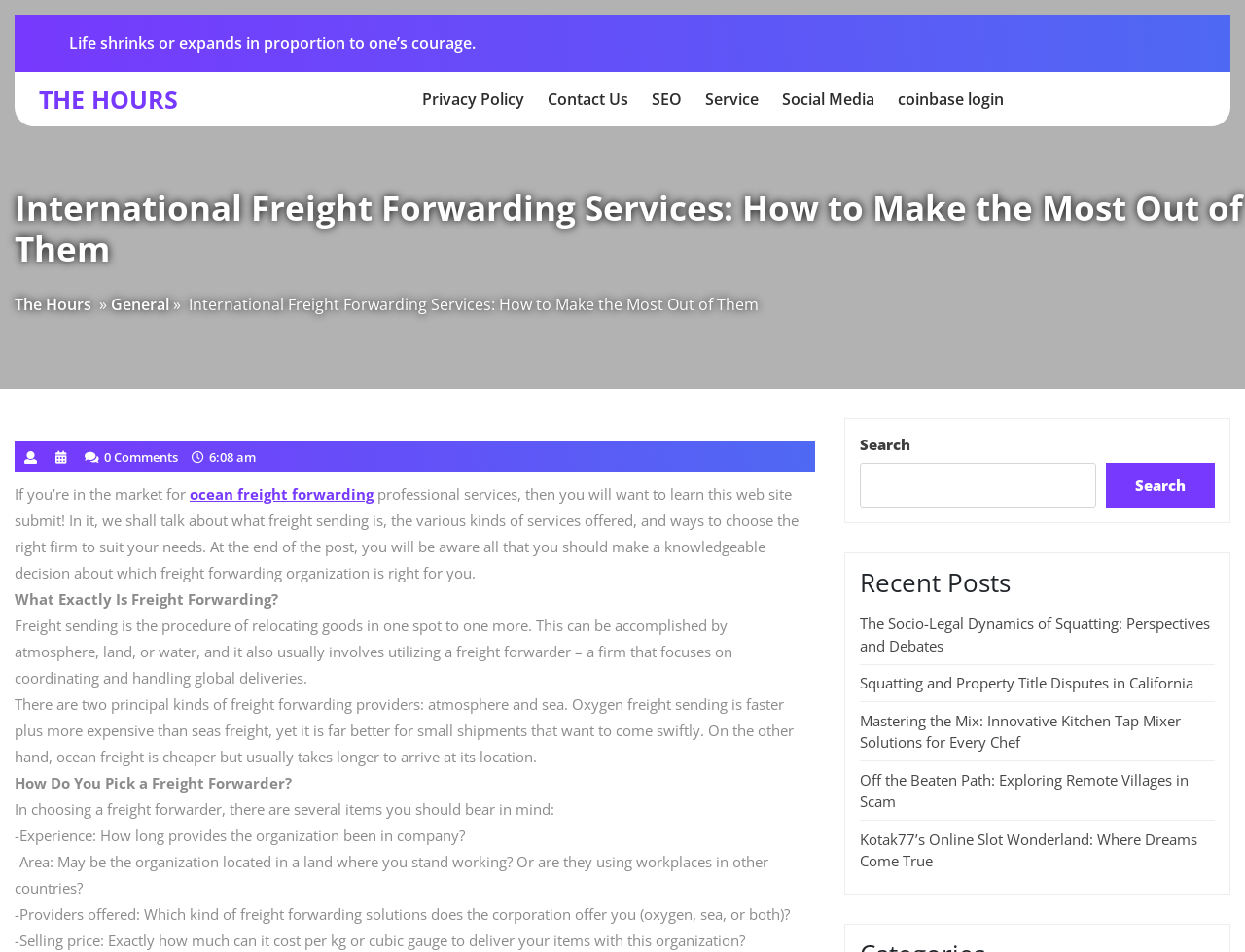Pinpoint the bounding box coordinates of the clickable element needed to complete the instruction: "Read 'Practical steps for cleaning and maintenance of the bike.'". The coordinates should be provided as four float numbers between 0 and 1: [left, top, right, bottom].

None